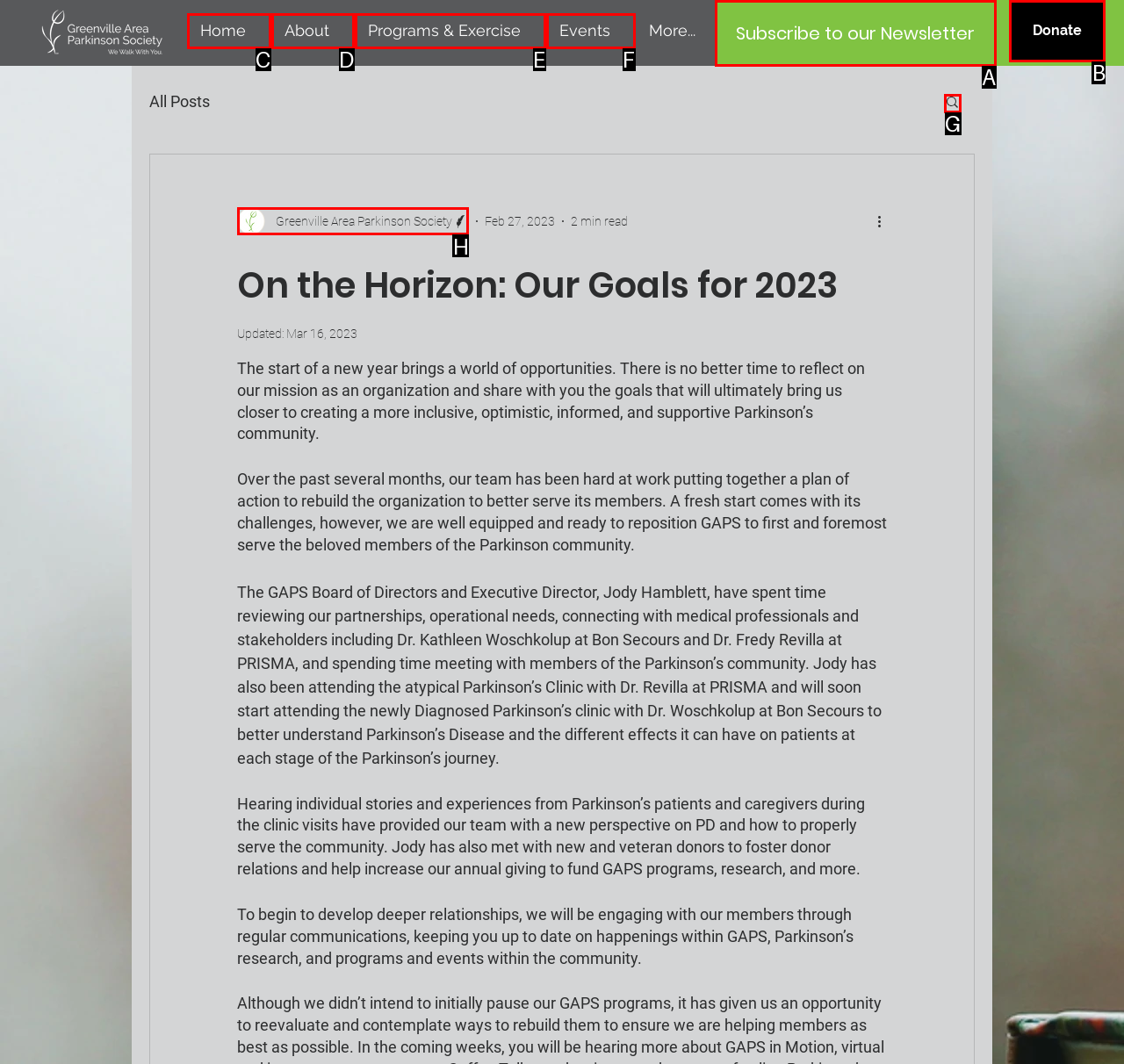Determine the HTML element to be clicked to complete the task: Read more about the writer. Answer by giving the letter of the selected option.

H